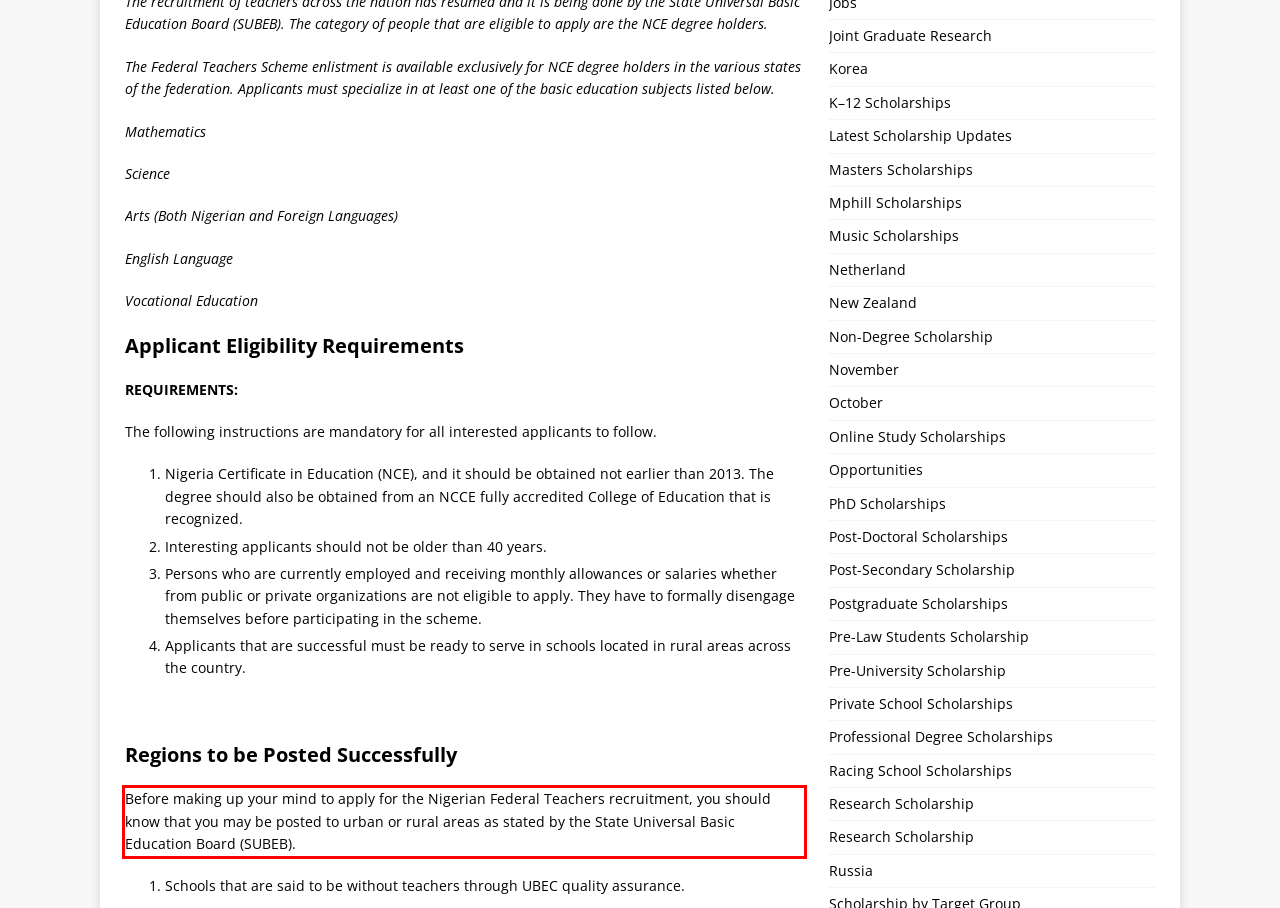Given a screenshot of a webpage with a red bounding box, please identify and retrieve the text inside the red rectangle.

Before making up your mind to apply for the Nigerian Federal Teachers recruitment, you should know that you may be posted to urban or rural areas as stated by the State Universal Basic Education Board (SUBEB).